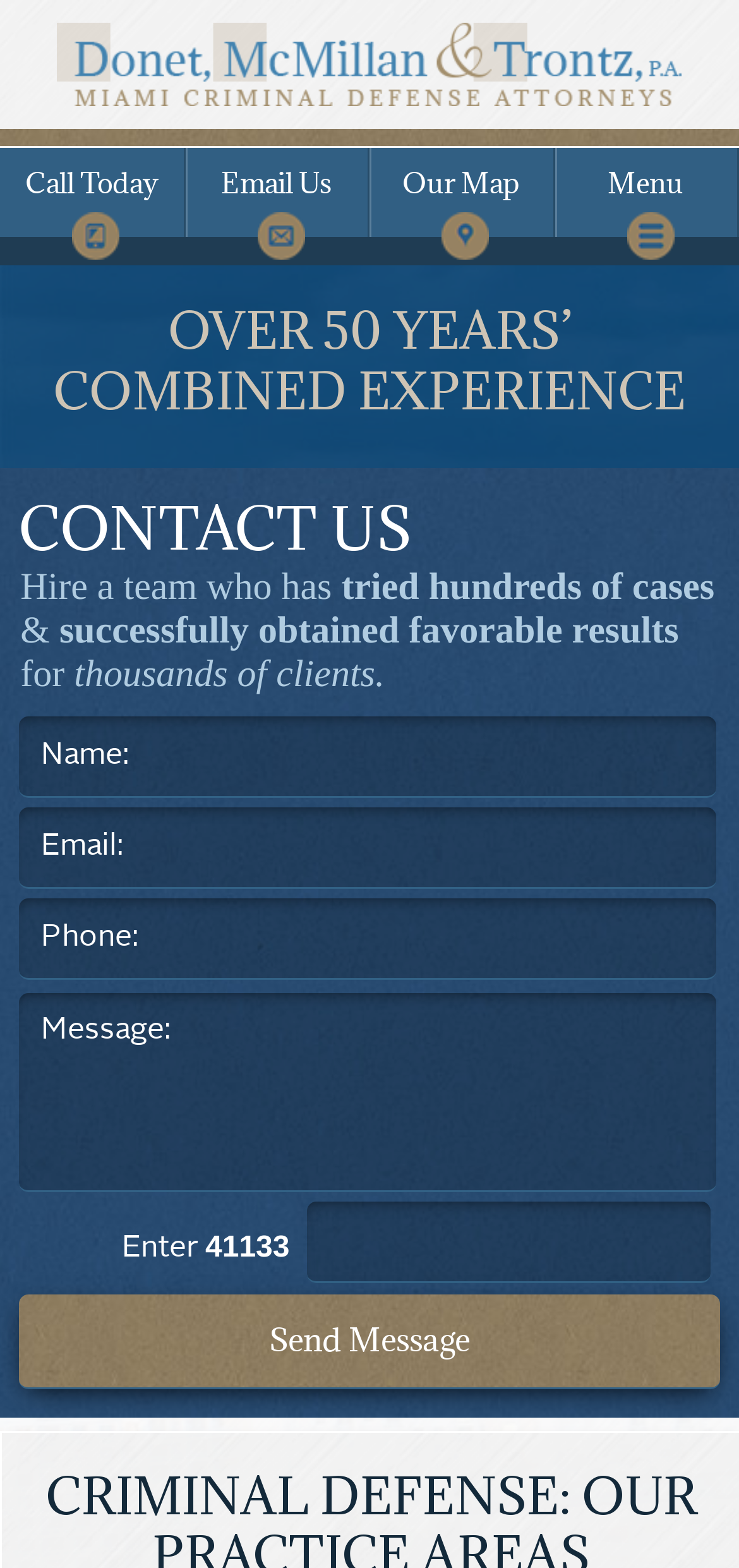Please determine the bounding box coordinates for the element that should be clicked to follow these instructions: "Go to Case Evaluation".

[0.25, 0.115, 0.497, 0.133]